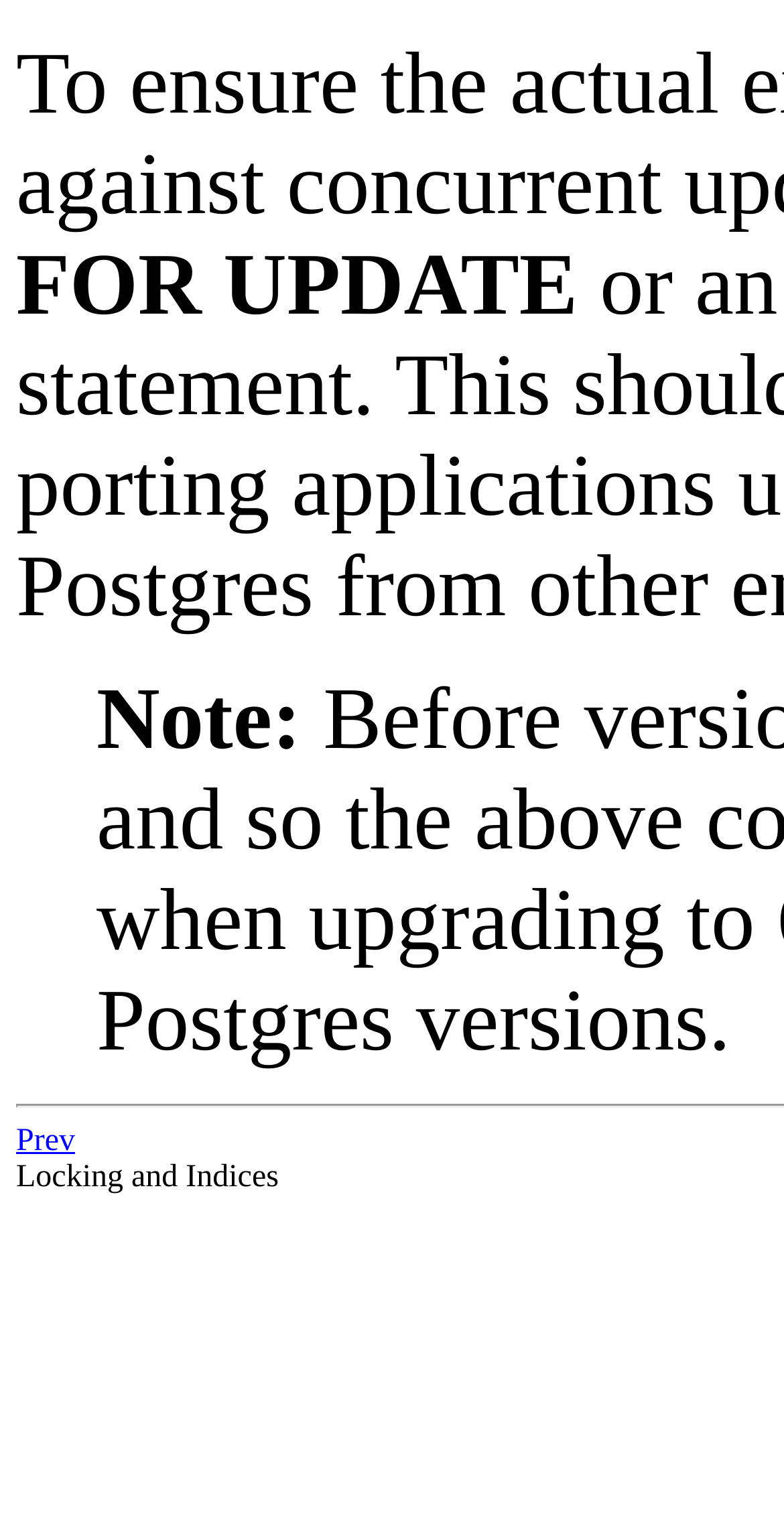Bounding box coordinates should be in the format (top-left x, top-left y, bottom-right x, bottom-right y) and all values should be floating point numbers between 0 and 1. Determine the bounding box coordinate for the UI element described as: Prev

[0.021, 0.735, 0.096, 0.758]